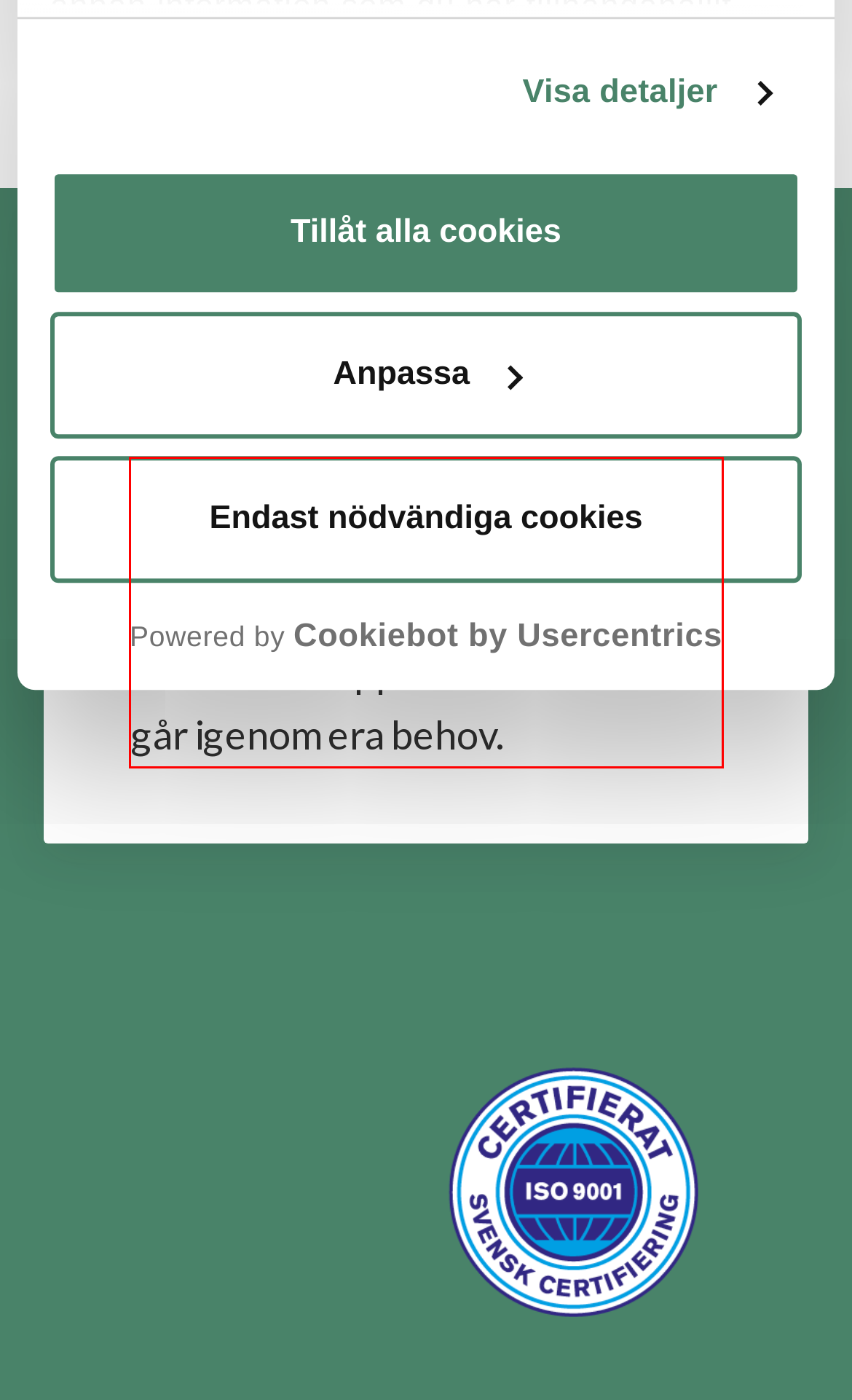Analyze the webpage screenshot and use OCR to recognize the text content in the red bounding box.

Känner du dig osäker eller är du redo att komma igång? Kontakta oss så svarar vi på alla frågor eller föreslår ett uppstartsmöte där vi går igenom era behov.